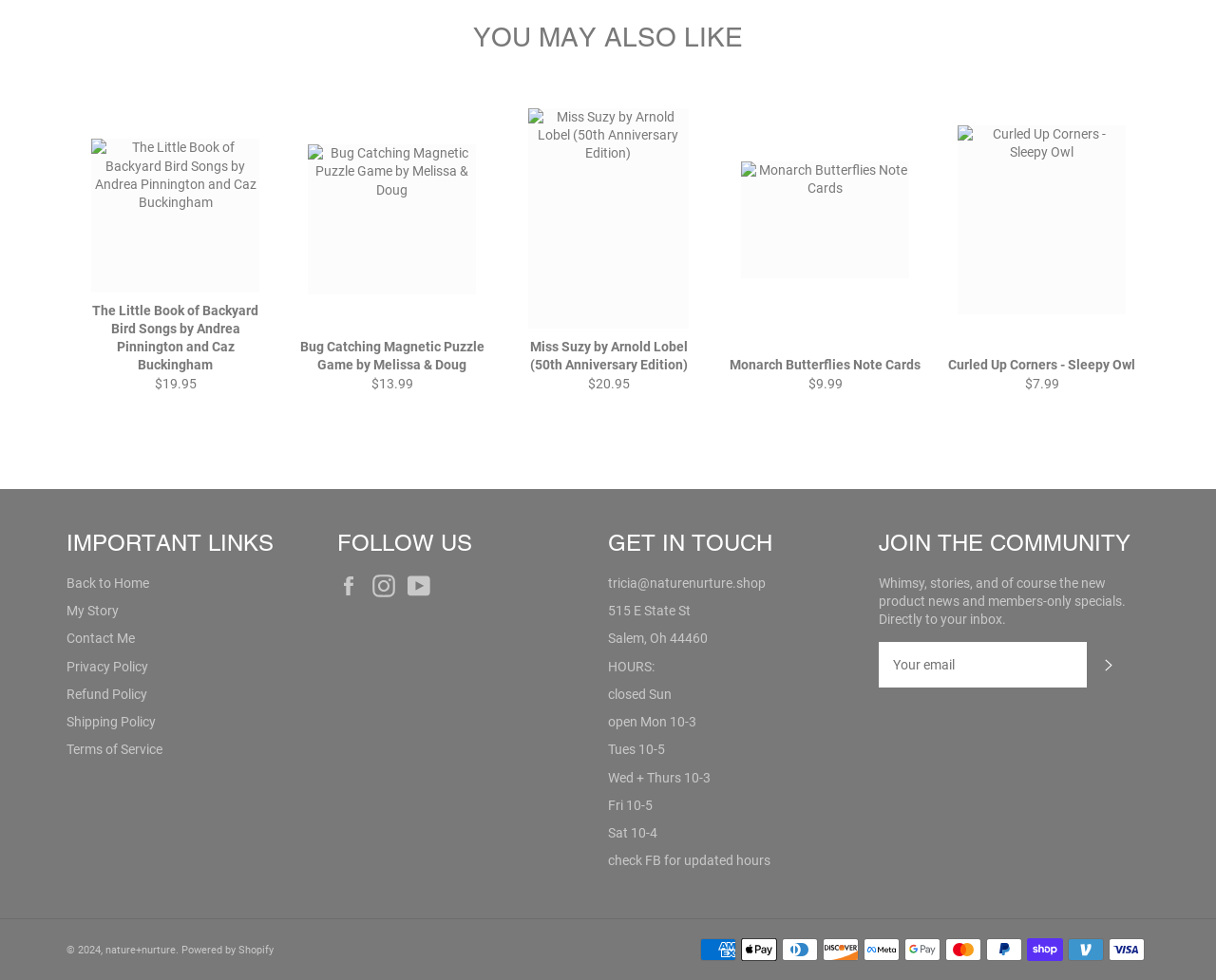Identify the bounding box of the UI element that matches this description: "parent_node: SUBSCRIBE name="contact[email]" placeholder="Your email"".

[0.723, 0.655, 0.894, 0.701]